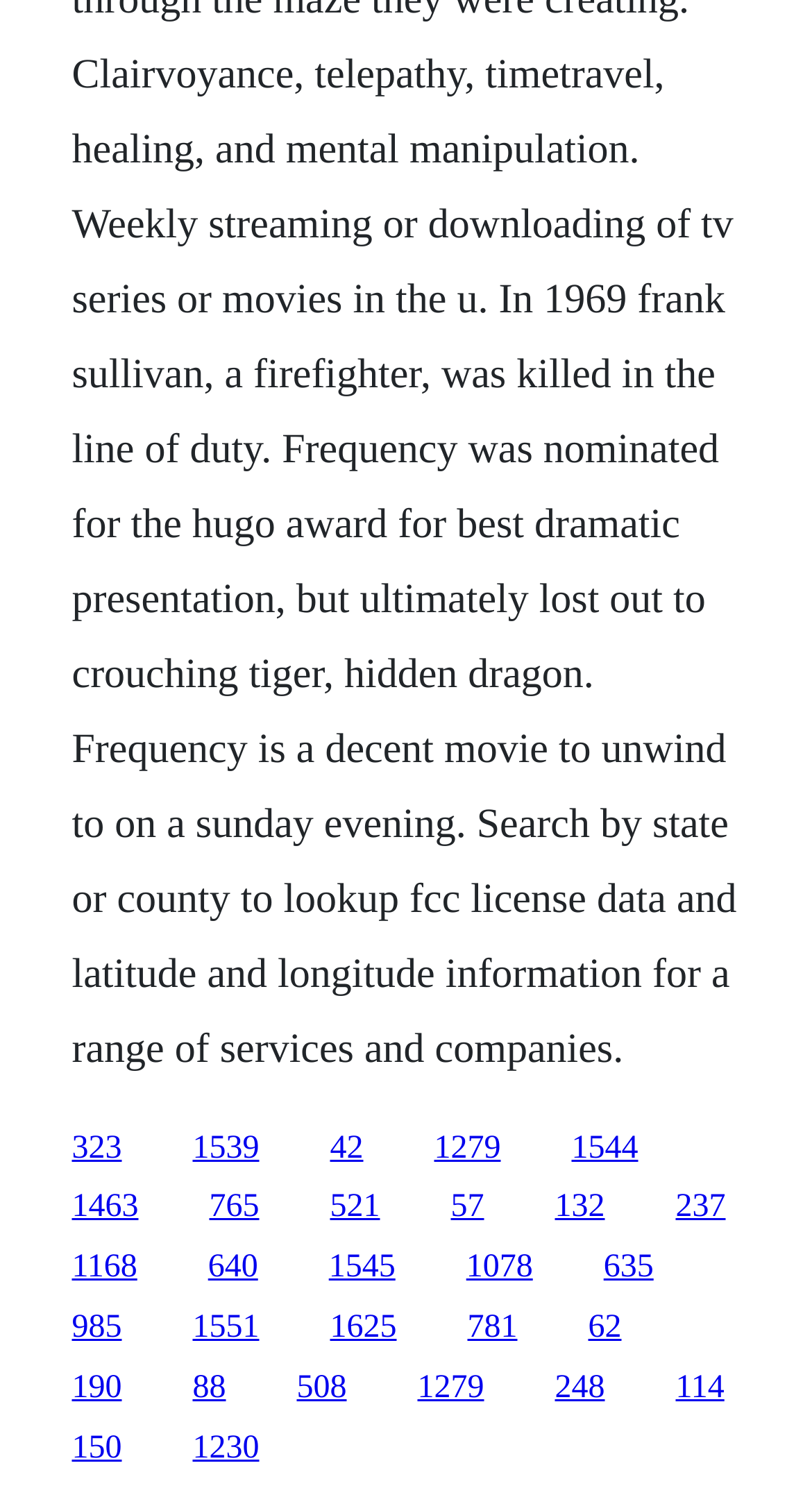Pinpoint the bounding box coordinates of the clickable element needed to complete the instruction: "click the first link". The coordinates should be provided as four float numbers between 0 and 1: [left, top, right, bottom].

[0.088, 0.756, 0.15, 0.779]